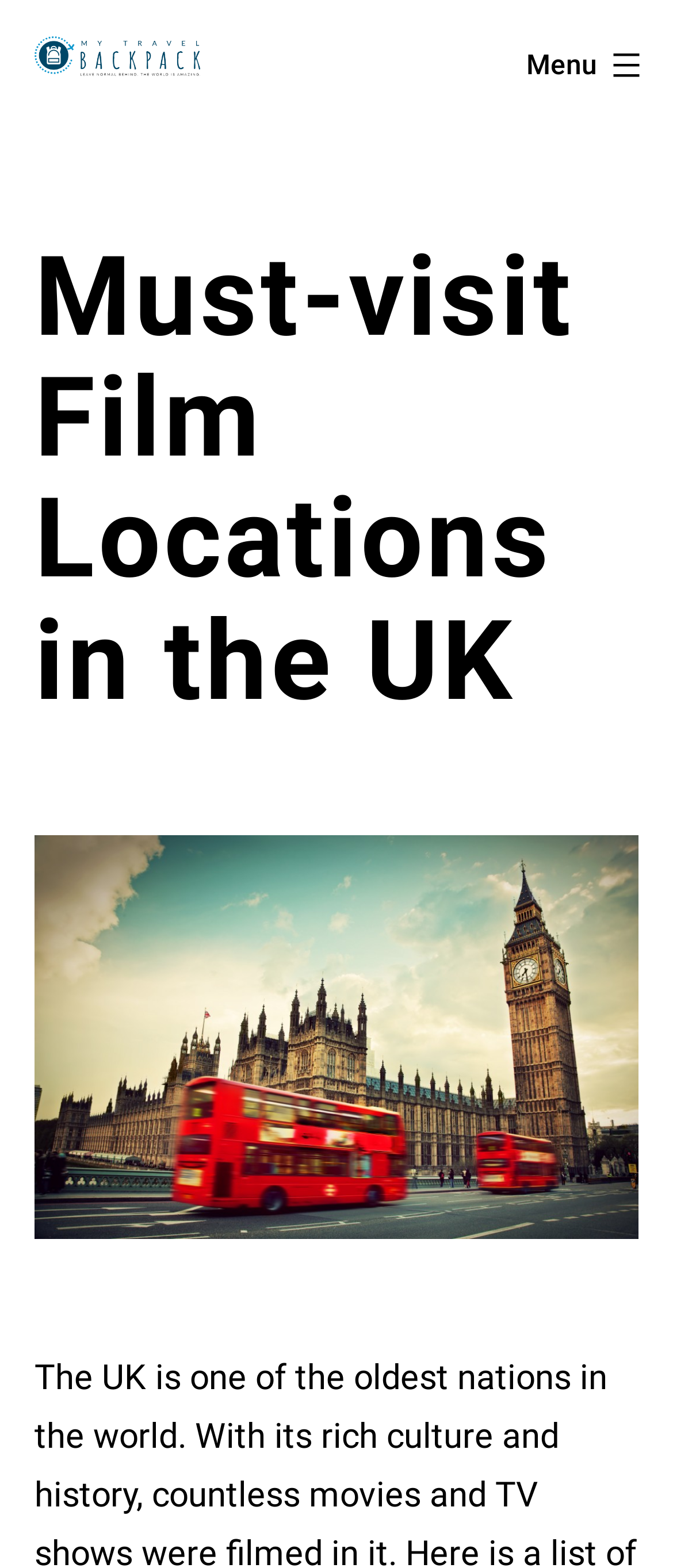Refer to the image and provide an in-depth answer to the question:
What is the link at the top left corner for?

The link at the top left corner is for 'Skip to content' which can be found at the top left corner of the webpage, indicated by the link element with bounding box coordinates [0.049, 0.021, 0.051, 0.022] and OCR text 'Skip to content'.